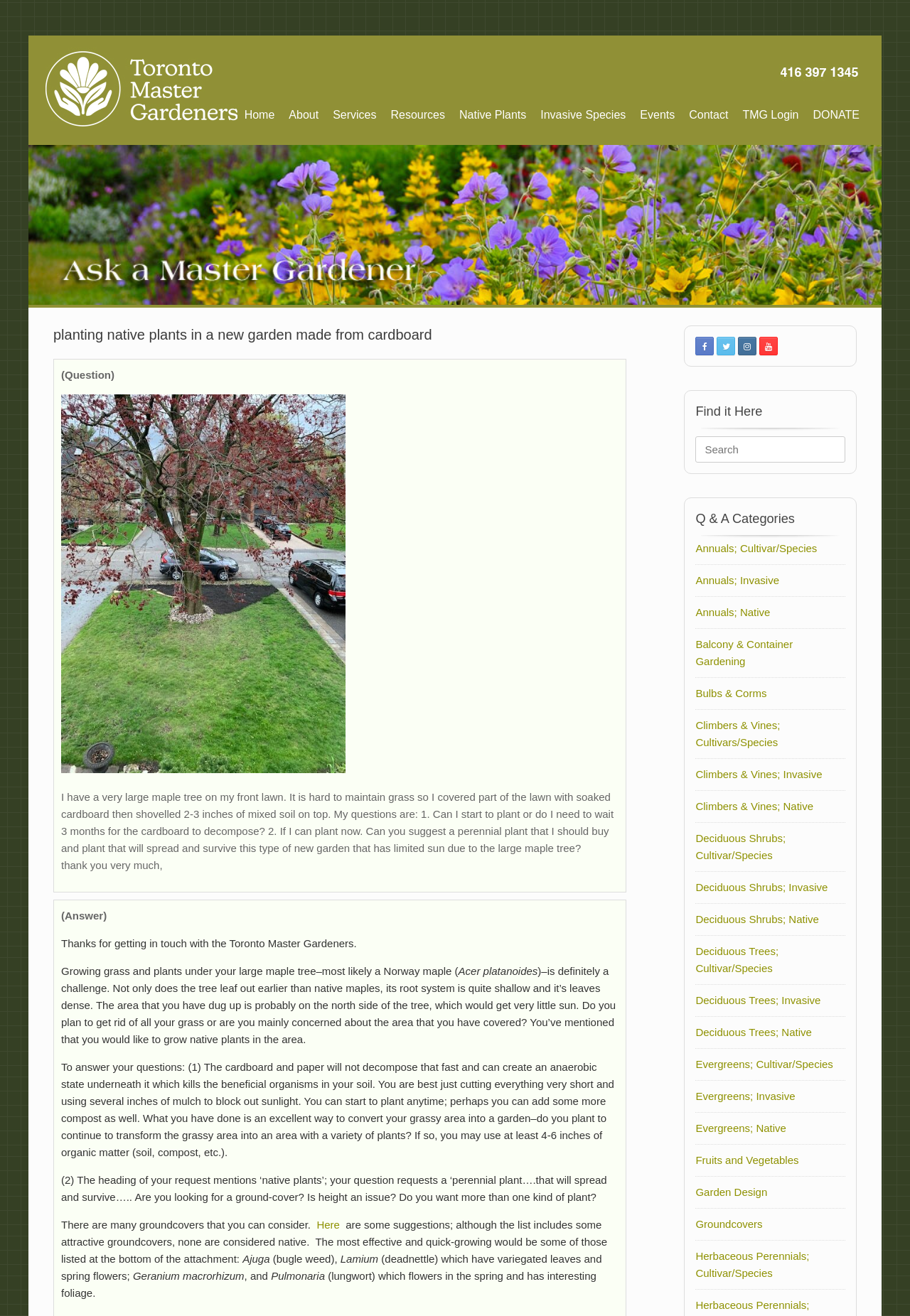What type of tree is mentioned in the answer?
Please give a detailed answer to the question using the information shown in the image.

The answer mentions that the large maple tree is likely a Norway maple, which has a shallow root system and dense leaves, making it challenging to grow grass and plants underneath.